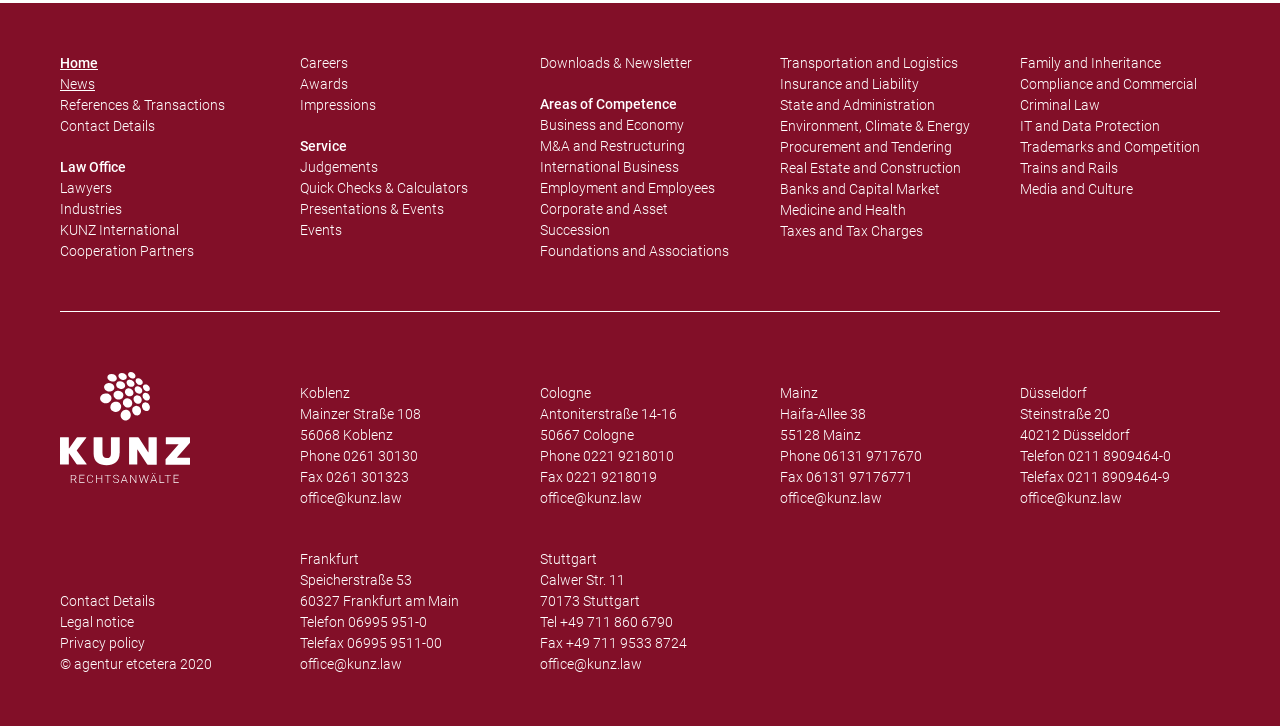Please provide the bounding box coordinates for the UI element as described: "© agentur etcetera 2020". The coordinates must be four floats between 0 and 1, represented as [left, top, right, bottom].

[0.047, 0.904, 0.166, 0.926]